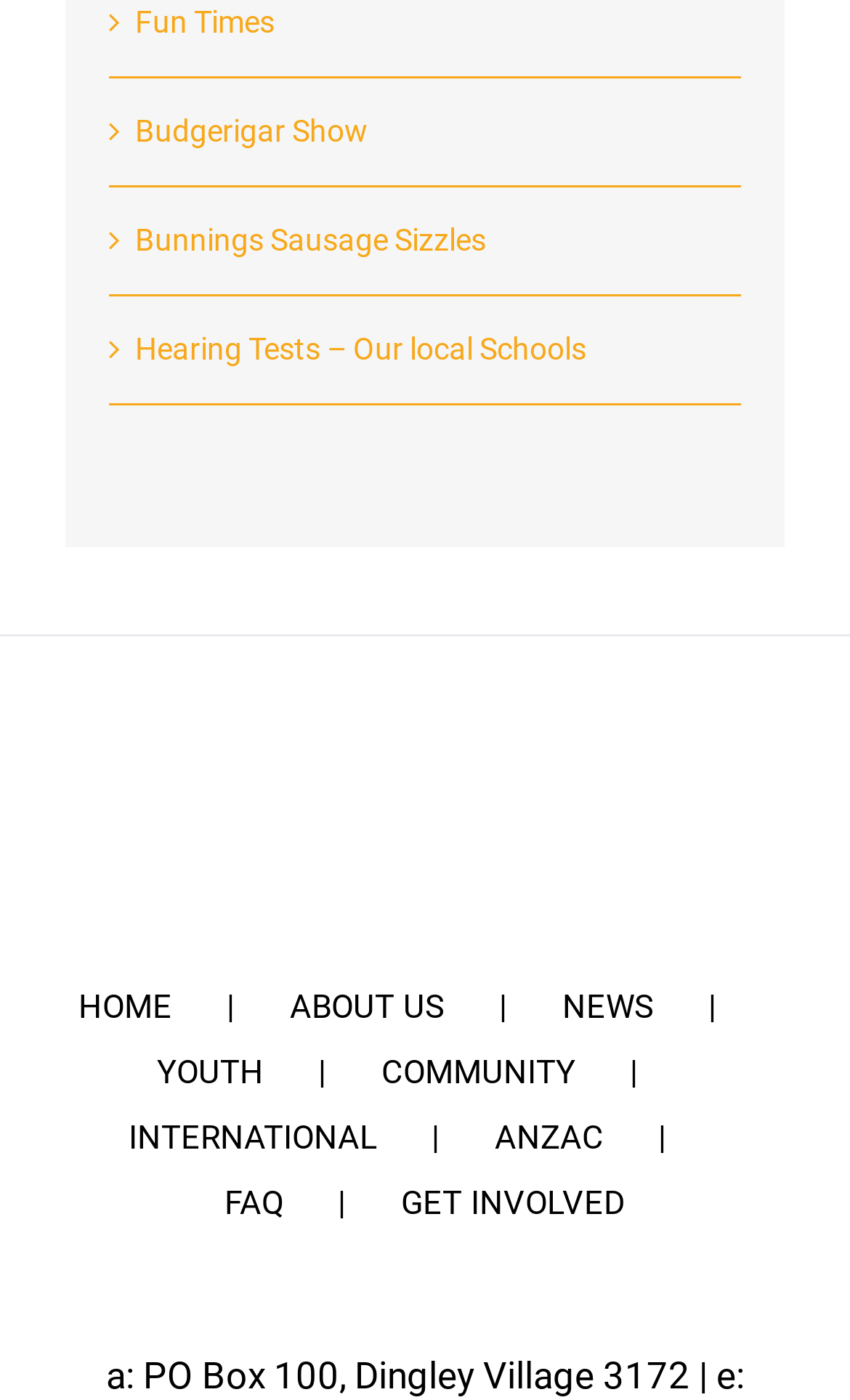What is the postal address mentioned on the page?
Using the image as a reference, answer the question in detail.

I found a StaticText element with the text 'a: PO Box 100, Dingley Village 3172 | e:', which suggests it is a postal address.